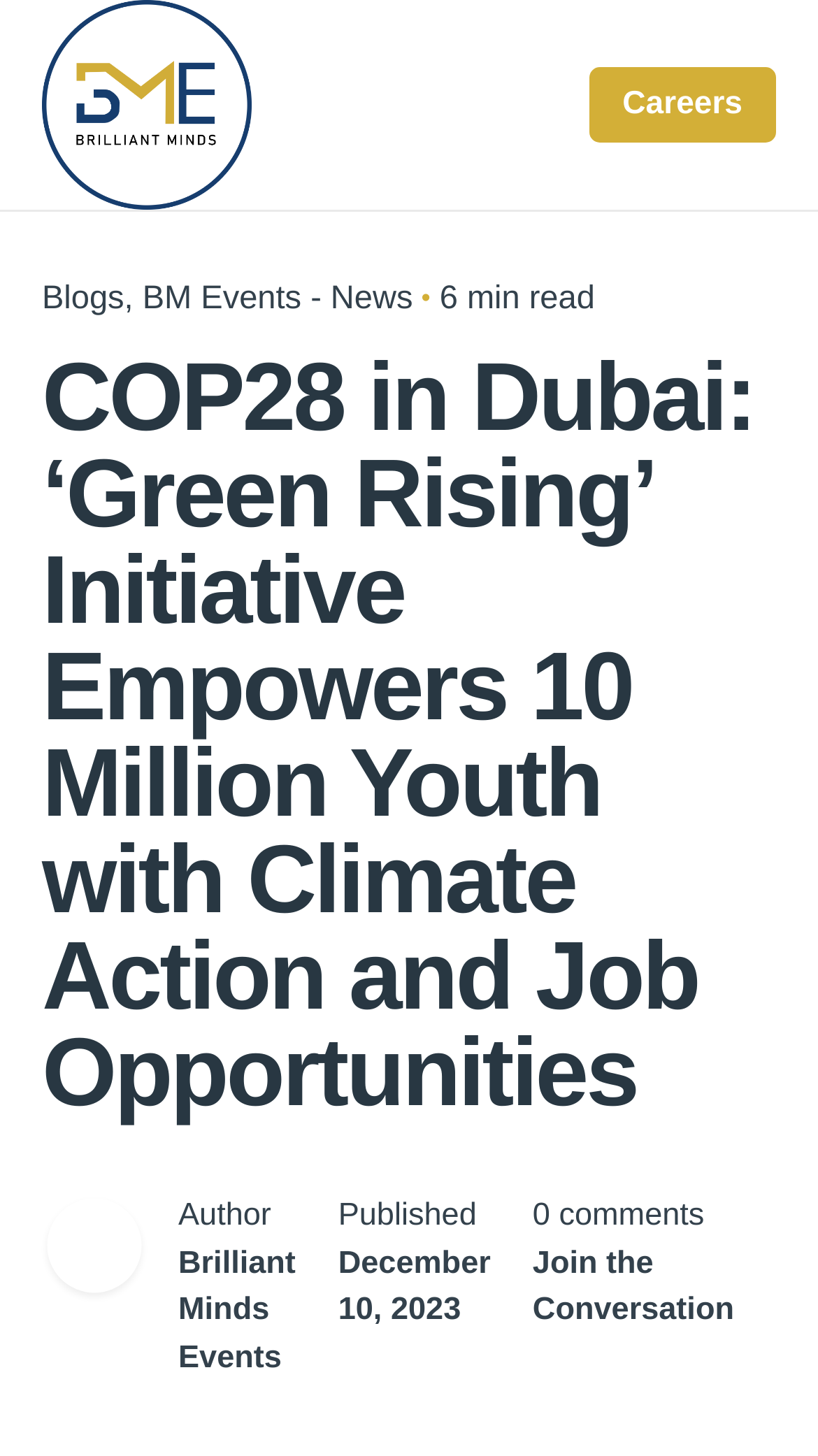Please respond in a single word or phrase: 
What is the date of the article publication?

December 10, 2023